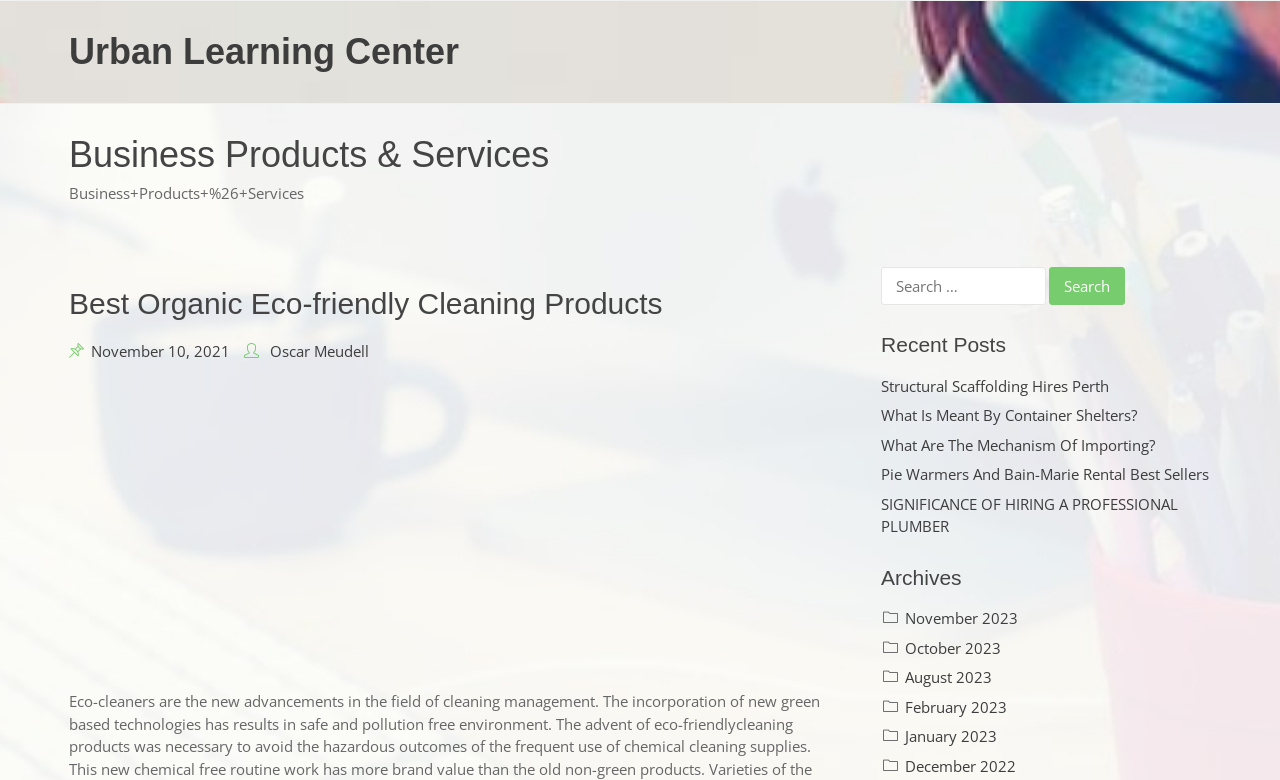Can you find and provide the title of the webpage?

Urban Learning Center